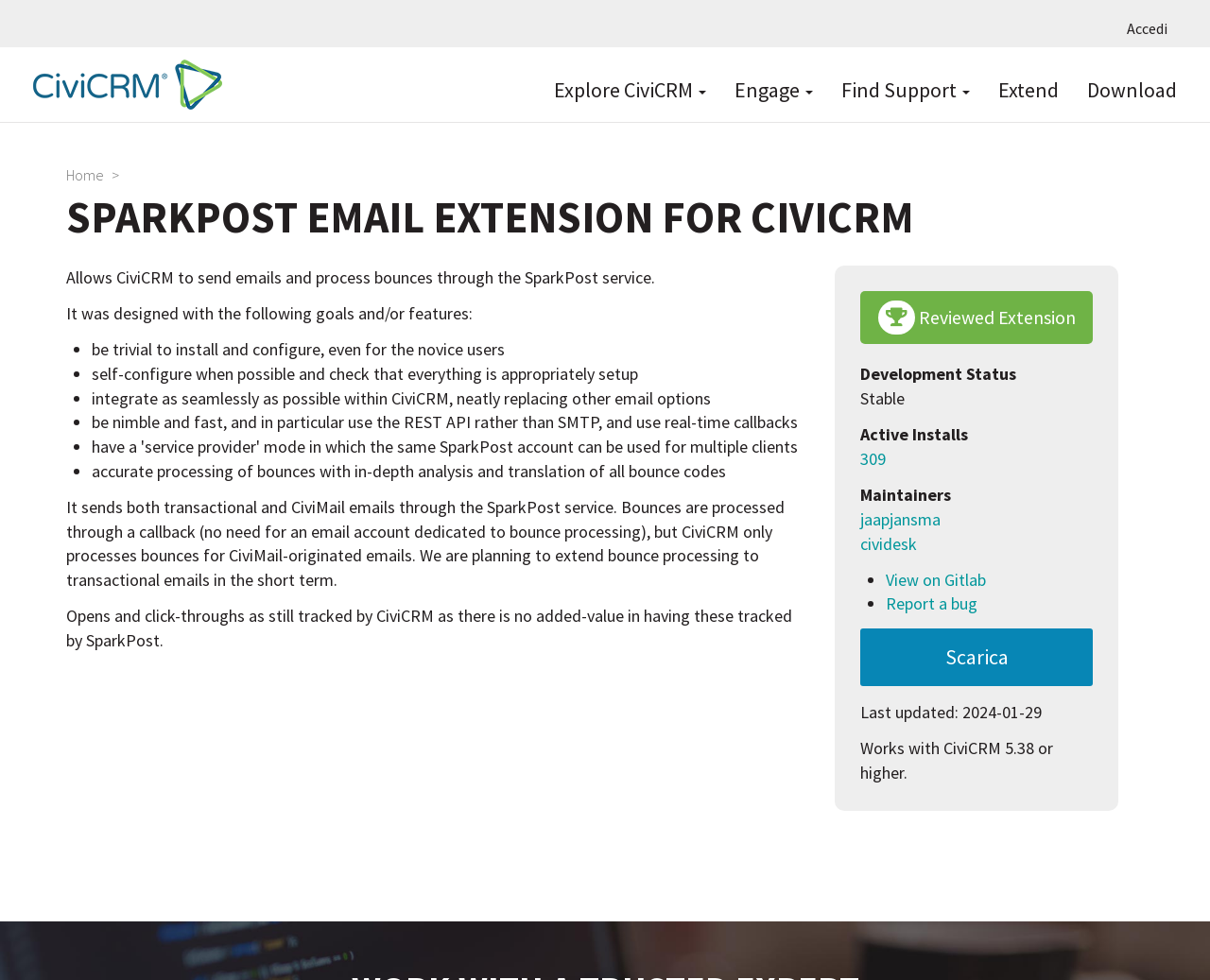Locate the bounding box coordinates of the clickable region to complete the following instruction: "View on Gitlab."

[0.732, 0.58, 0.815, 0.602]